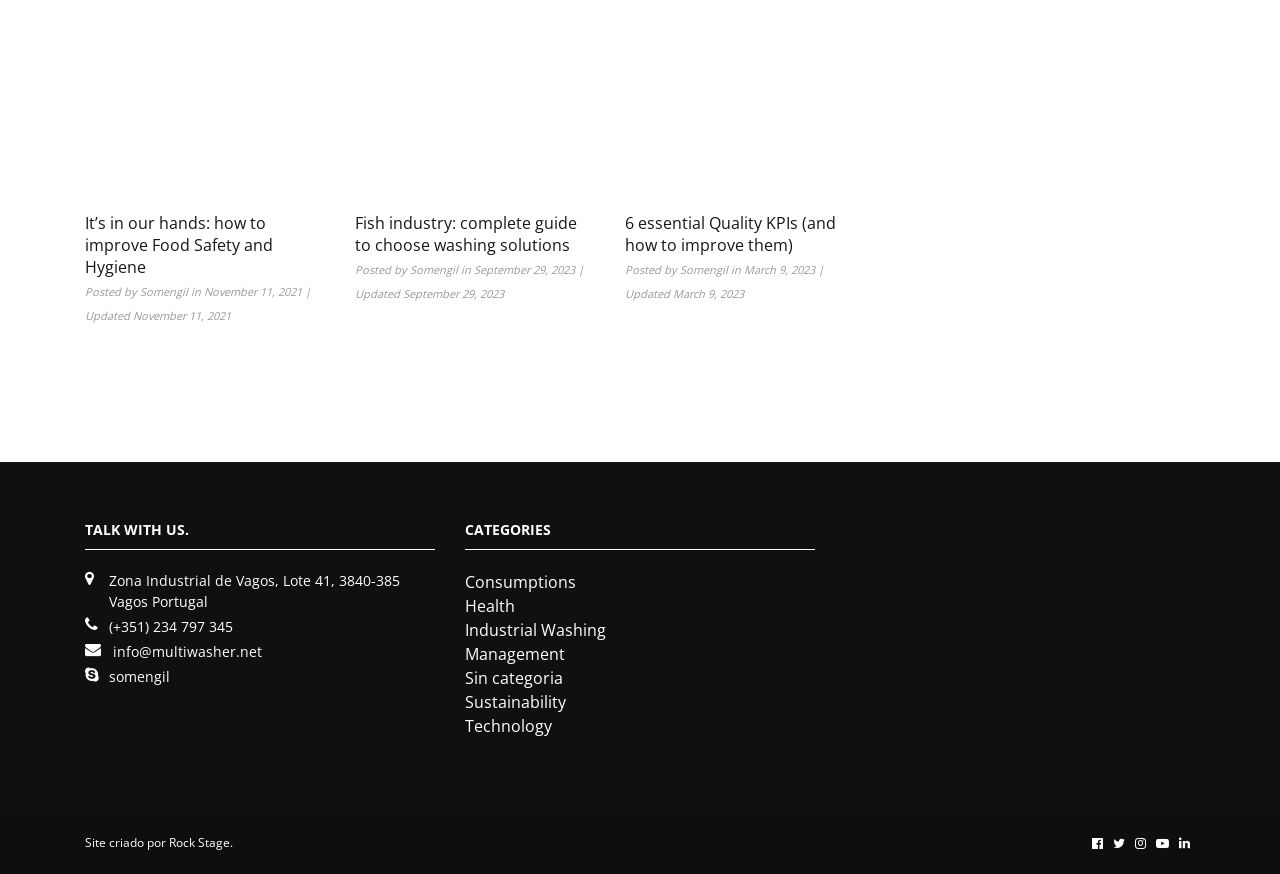Please identify the bounding box coordinates of the element I need to click to follow this instruction: "Talk with us".

[0.066, 0.598, 0.34, 0.629]